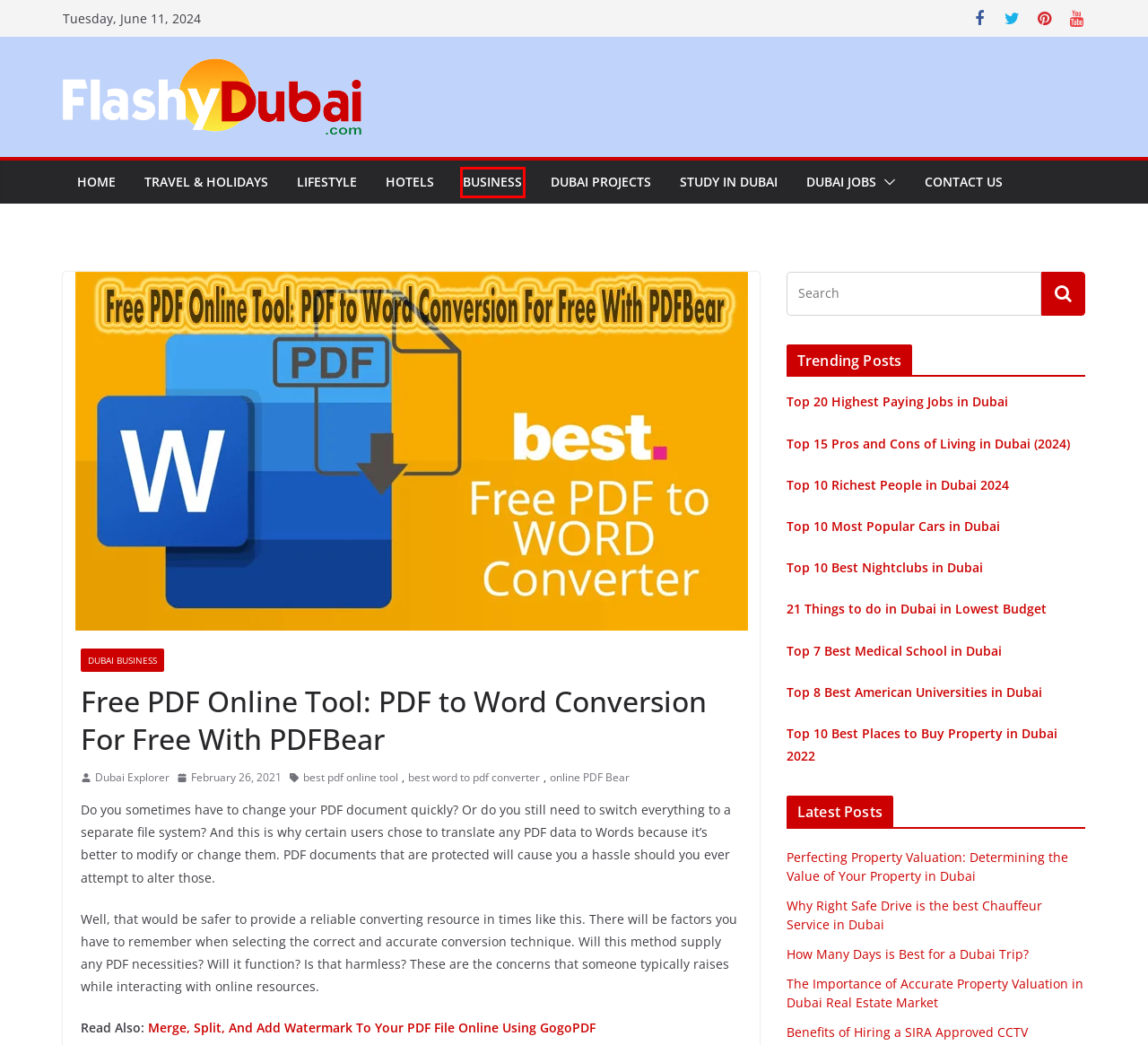You are presented with a screenshot of a webpage containing a red bounding box around an element. Determine which webpage description best describes the new webpage after clicking on the highlighted element. Here are the candidates:
A. Merge, Split, And Add Watermark To Your PDF File Online Using GogoPDF
B. Holidays in Dubai Archives - FlashyDubai.com
C. Dubai Business Archives - FlashyDubai.com
D. Top 10 Most preferred Areas to Buy Property in Dubai 2022
E. Why Right Safe Drive is the best Chauffeur Service in Dubai
F. Dubai Projects Archives - FlashyDubai.com
G. 21 Things to Do in Dubai in Lowest Budget - FlashyDubai.com
H. Living in Dubai Archives - FlashyDubai.com

C